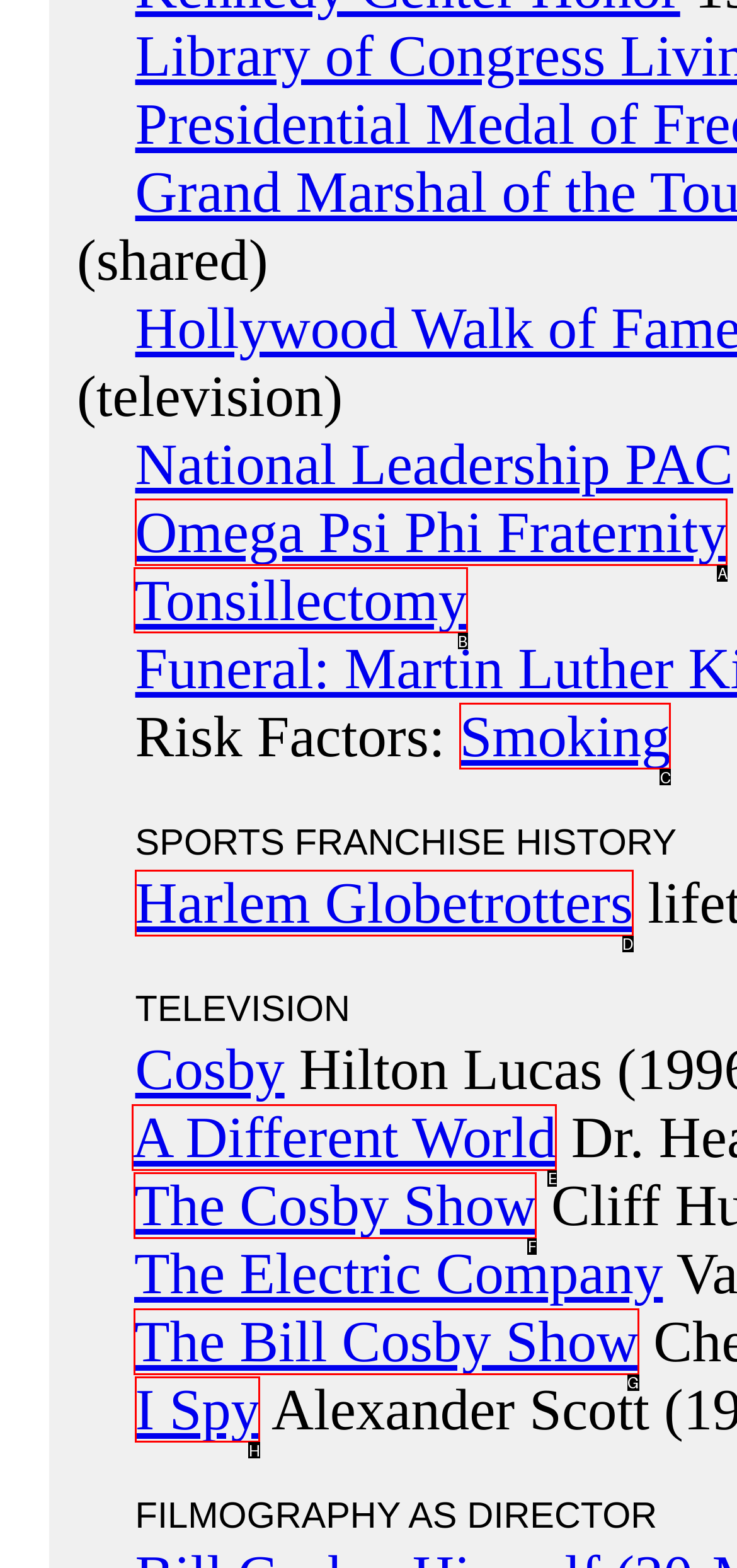Identify which HTML element should be clicked to fulfill this instruction: explore Harlem Globetrotters Reply with the correct option's letter.

D